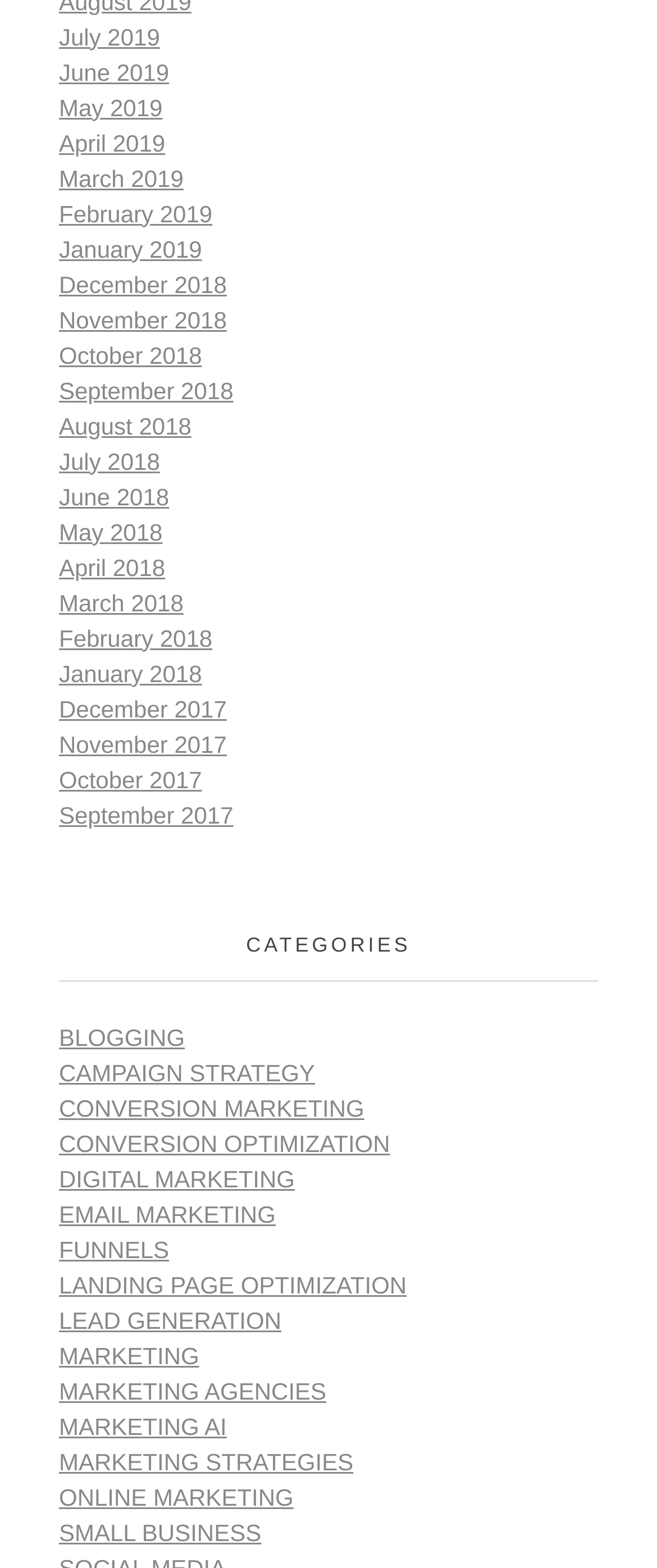Predict the bounding box for the UI component with the following description: "August 2018".

[0.09, 0.263, 0.291, 0.28]